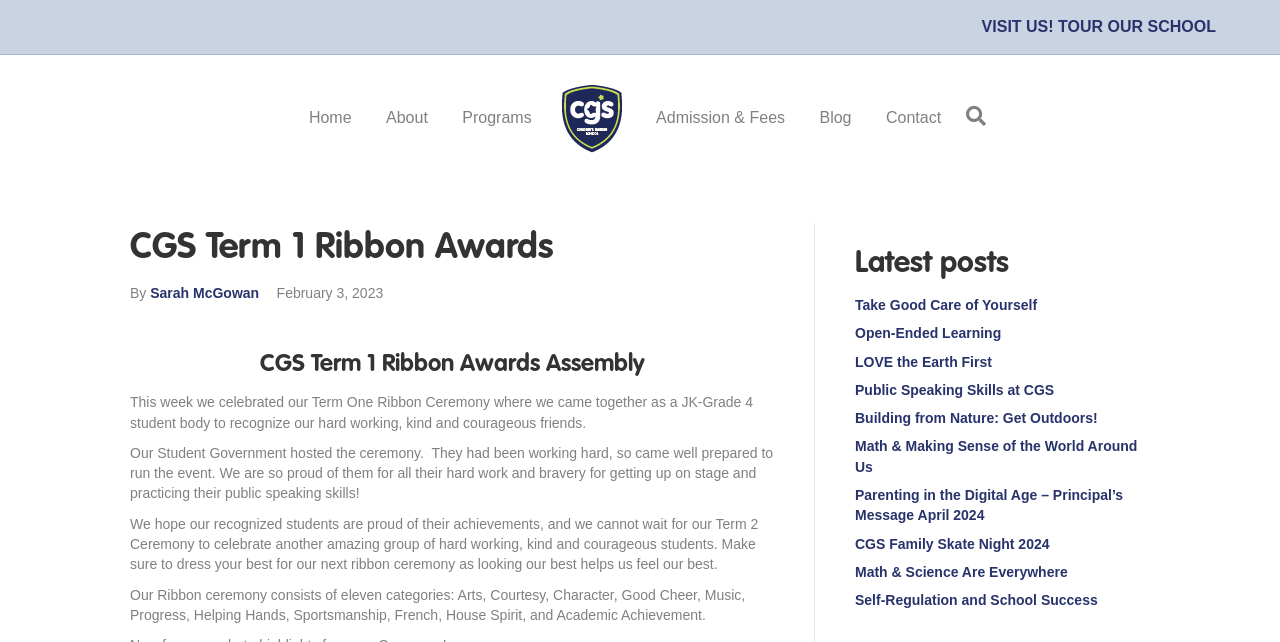Give a short answer to this question using one word or a phrase:
What is the purpose of the Student Government?

To host the ceremony